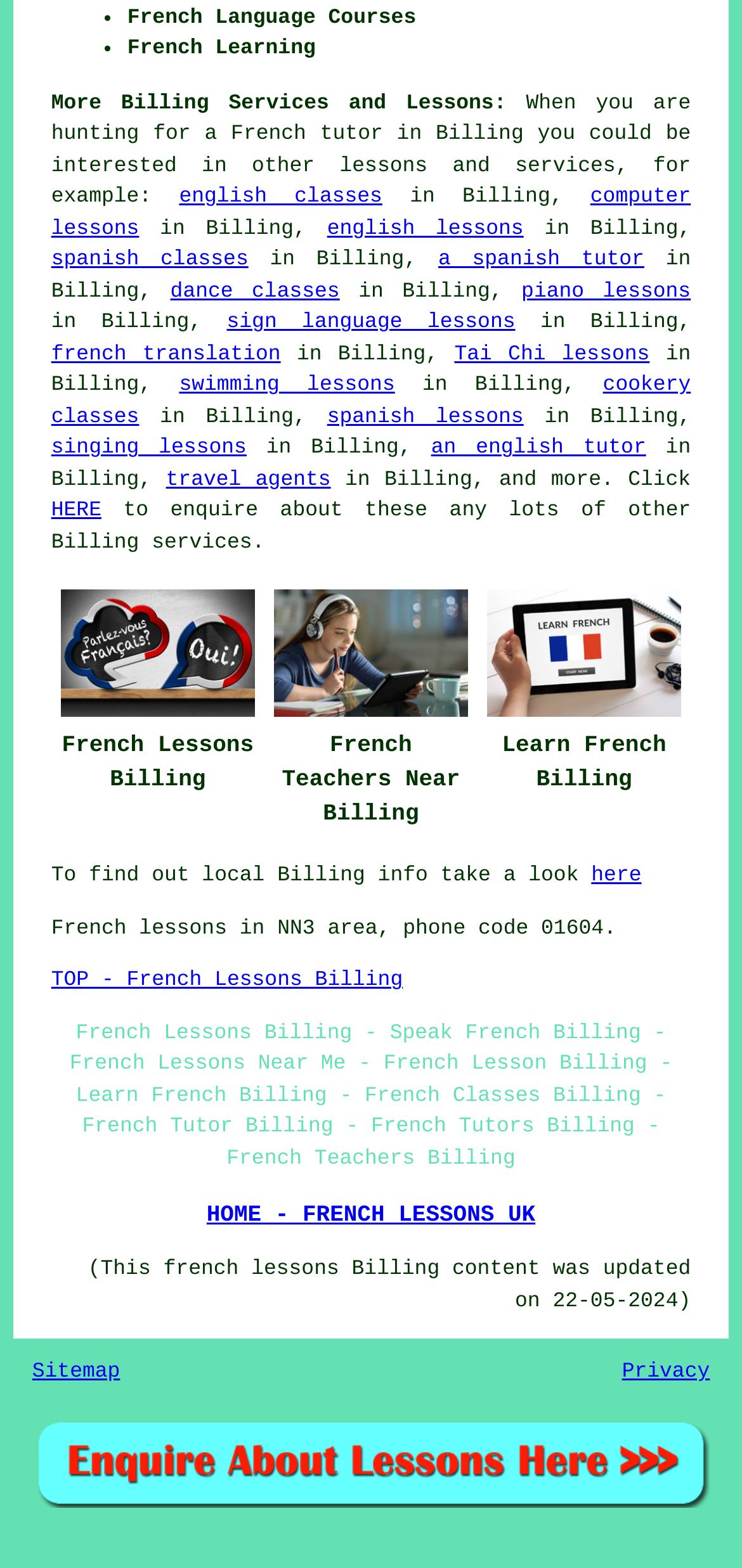Please specify the bounding box coordinates of the region to click in order to perform the following instruction: "Click on 'Sitemap'".

[0.043, 0.868, 0.162, 0.883]